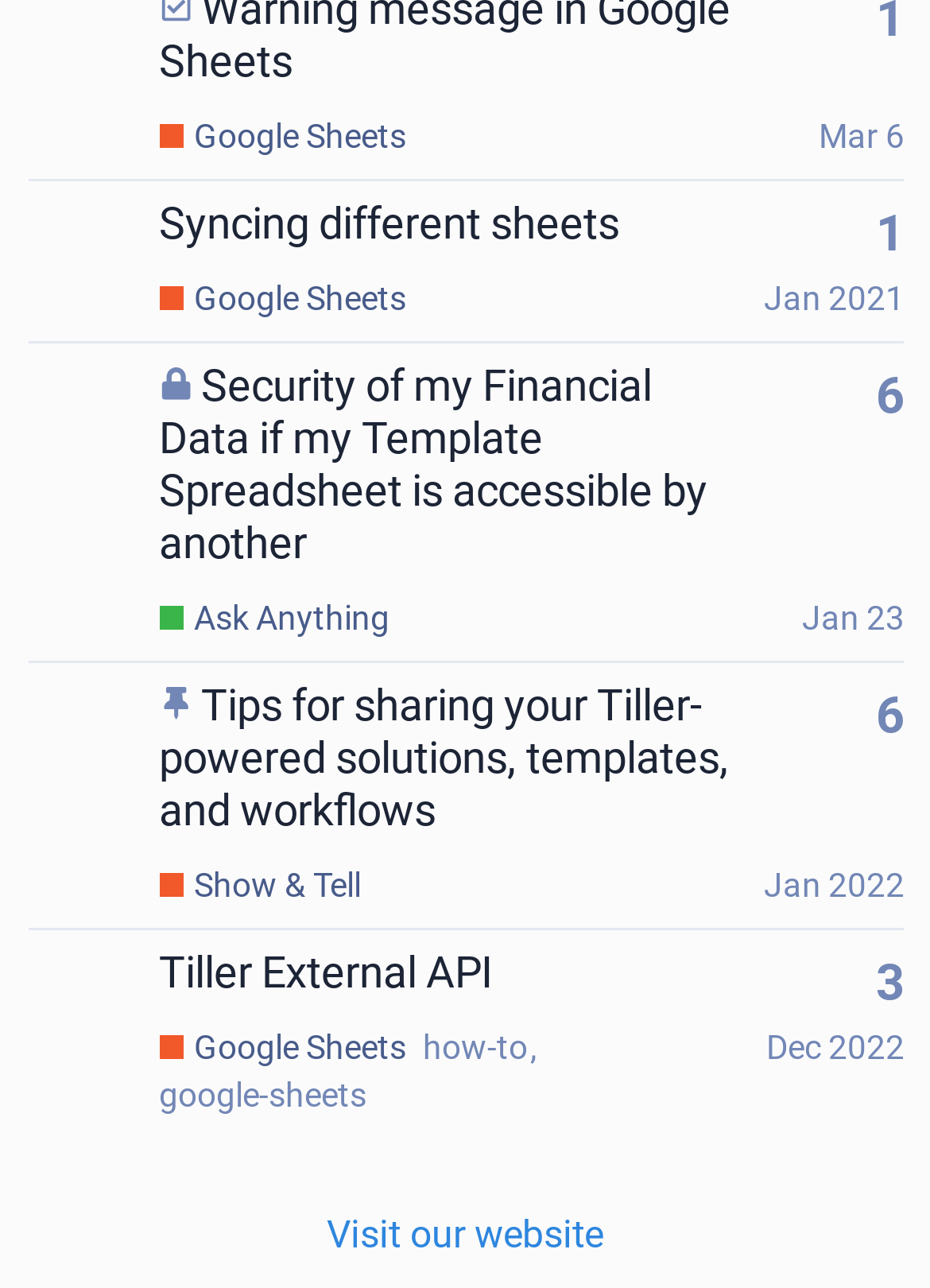Please answer the following question using a single word or phrase: 
What is the category of the topic 'Tips for sharing your Tiller-powered solutions, templates, and workflows'?

Show & Tell